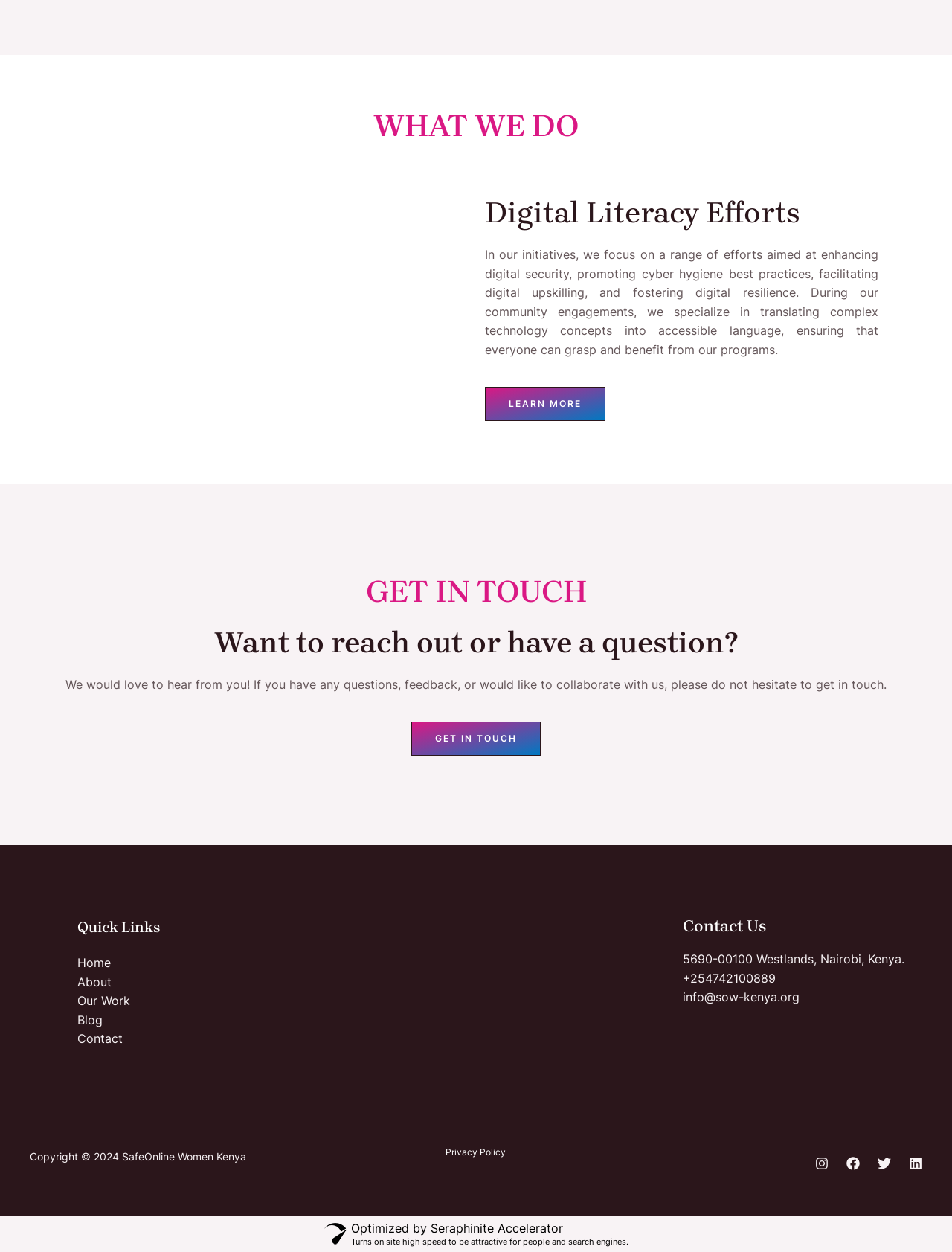Determine the coordinates of the bounding box for the clickable area needed to execute this instruction: "Learn more about digital literacy efforts".

[0.509, 0.309, 0.636, 0.336]